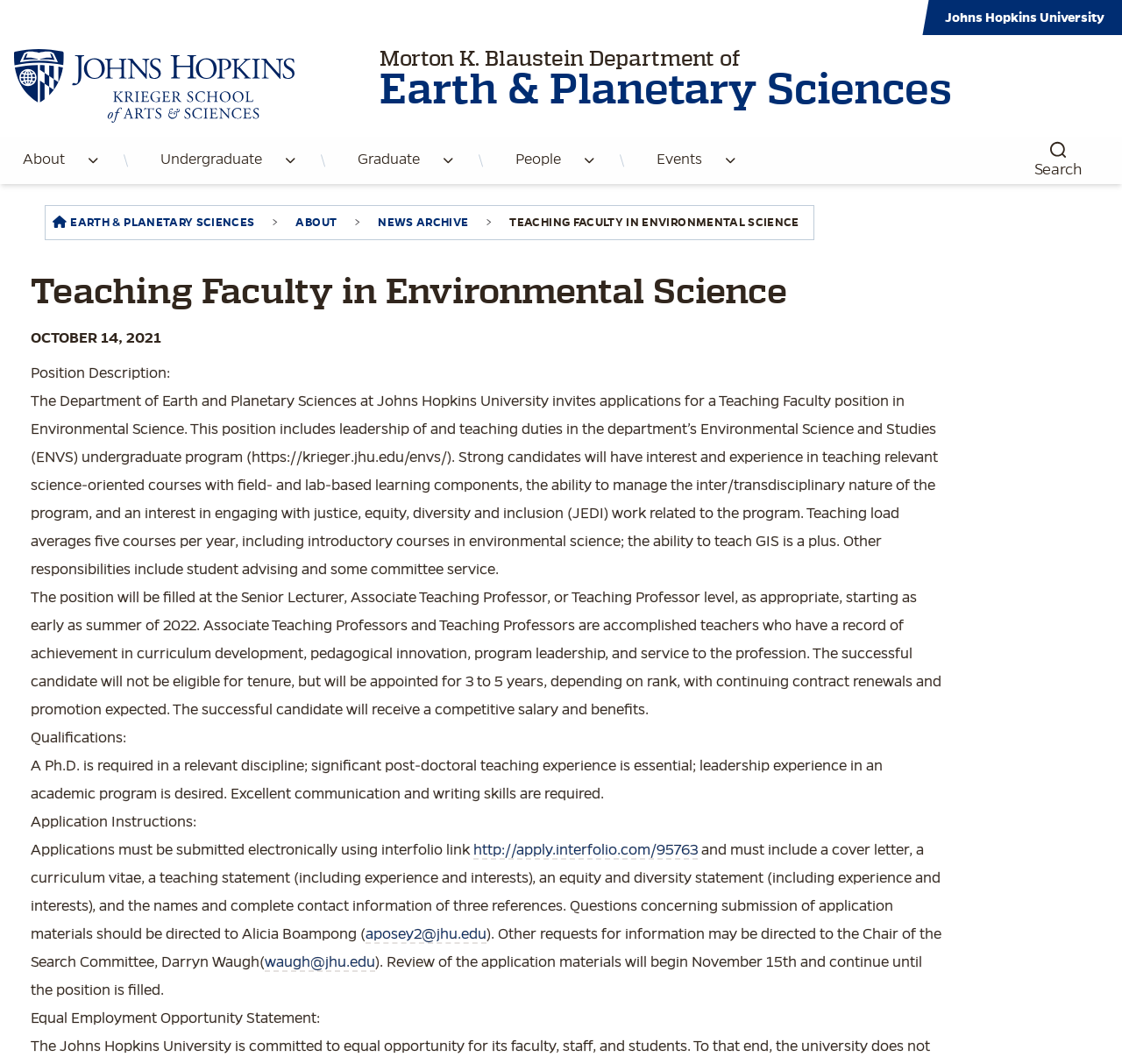Provide the text content of the webpage's main heading.

Morton K. Blaustein Department of
Earth & Planetary Sciences